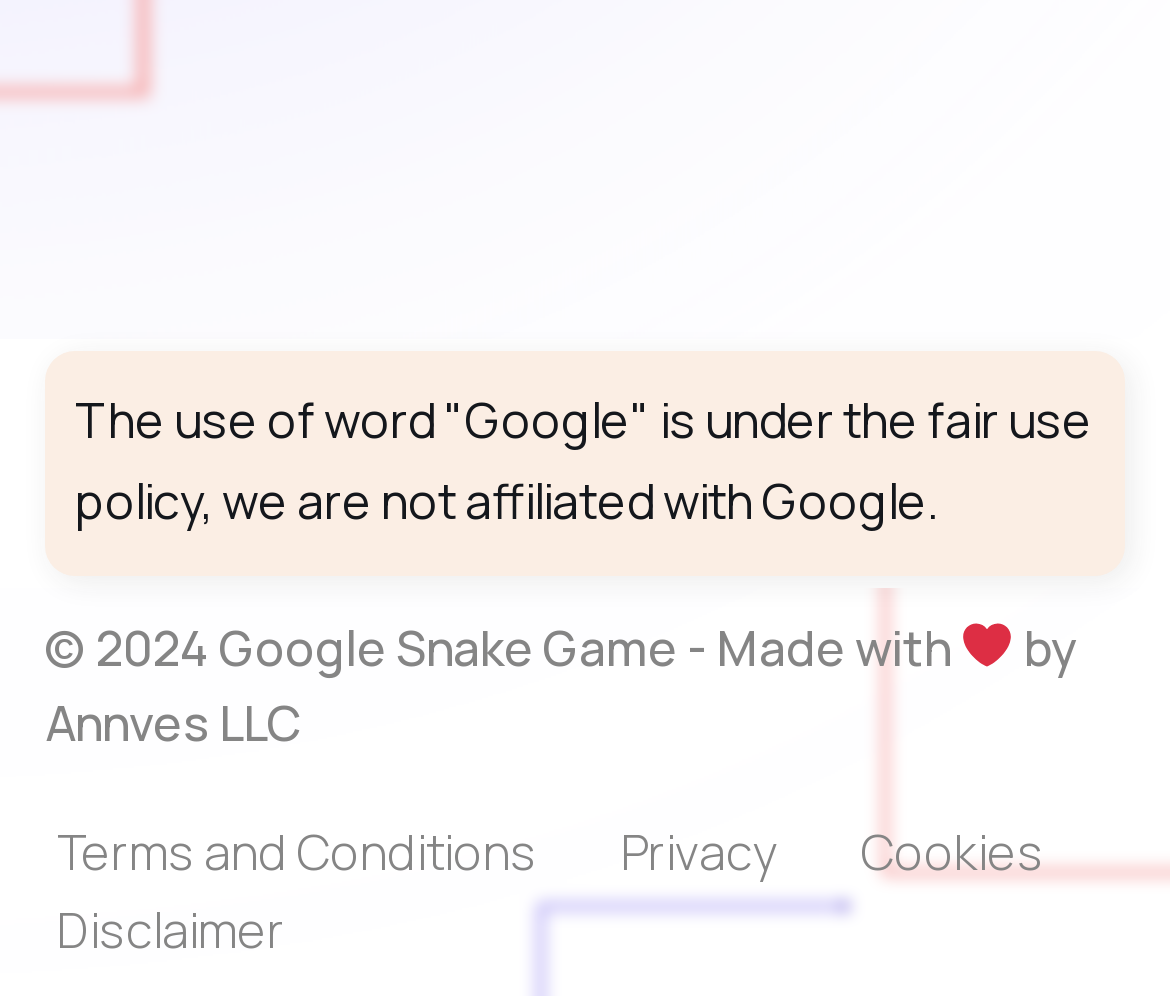Given the description "Cookies", provide the bounding box coordinates of the corresponding UI element.

[0.736, 0.816, 0.892, 0.896]